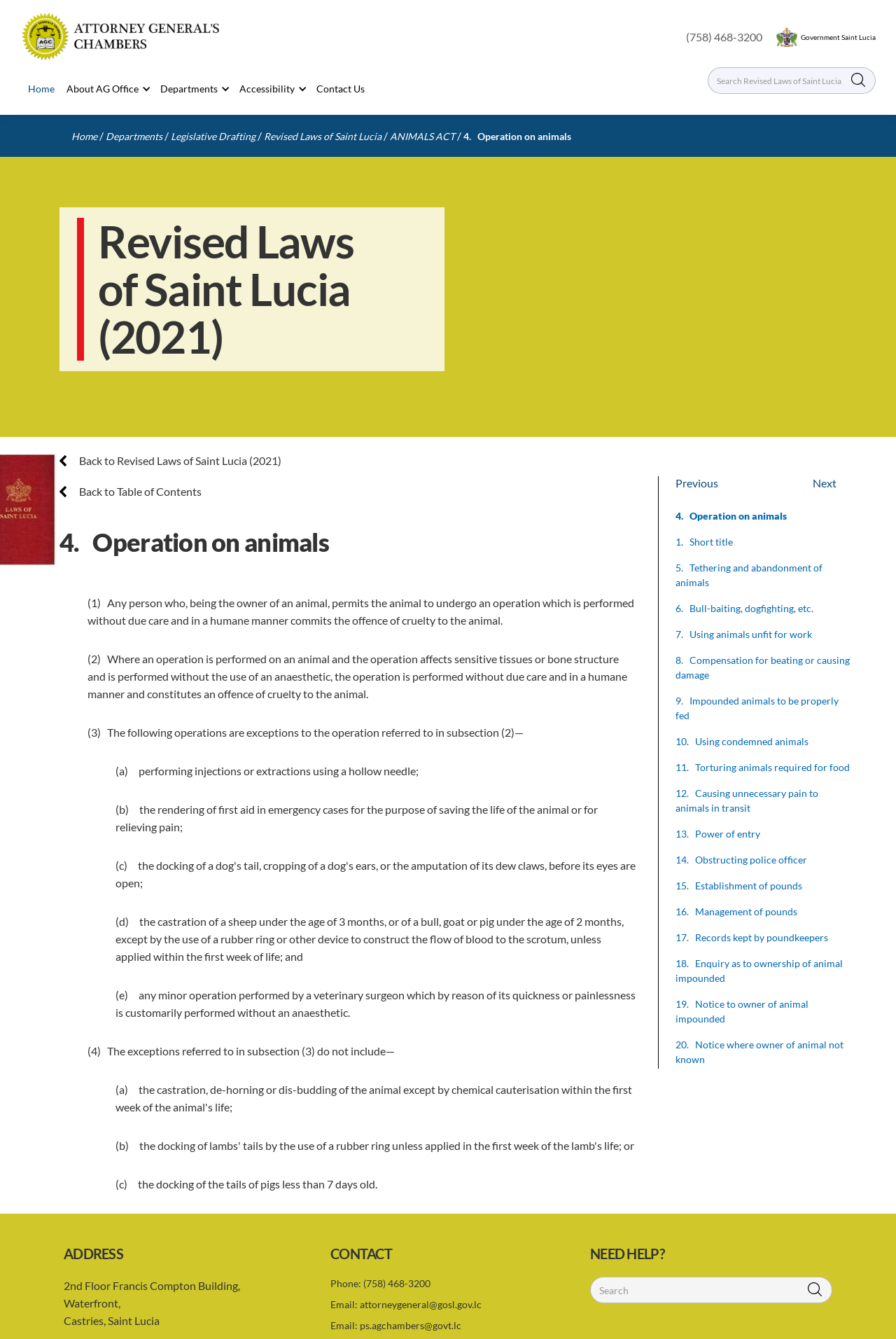Please determine the bounding box coordinates of the element to click in order to execute the following instruction: "Go to the 'Departments' page". The coordinates should be four float numbers between 0 and 1, specified as [left, top, right, bottom].

[0.118, 0.098, 0.181, 0.106]